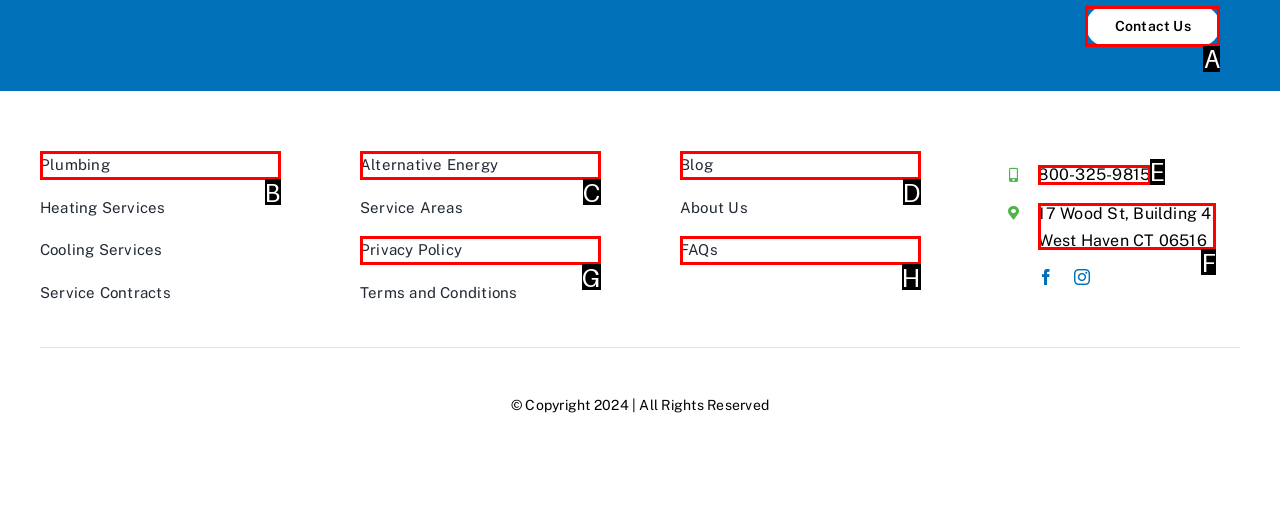Given the task: Click Contact Us, indicate which boxed UI element should be clicked. Provide your answer using the letter associated with the correct choice.

A